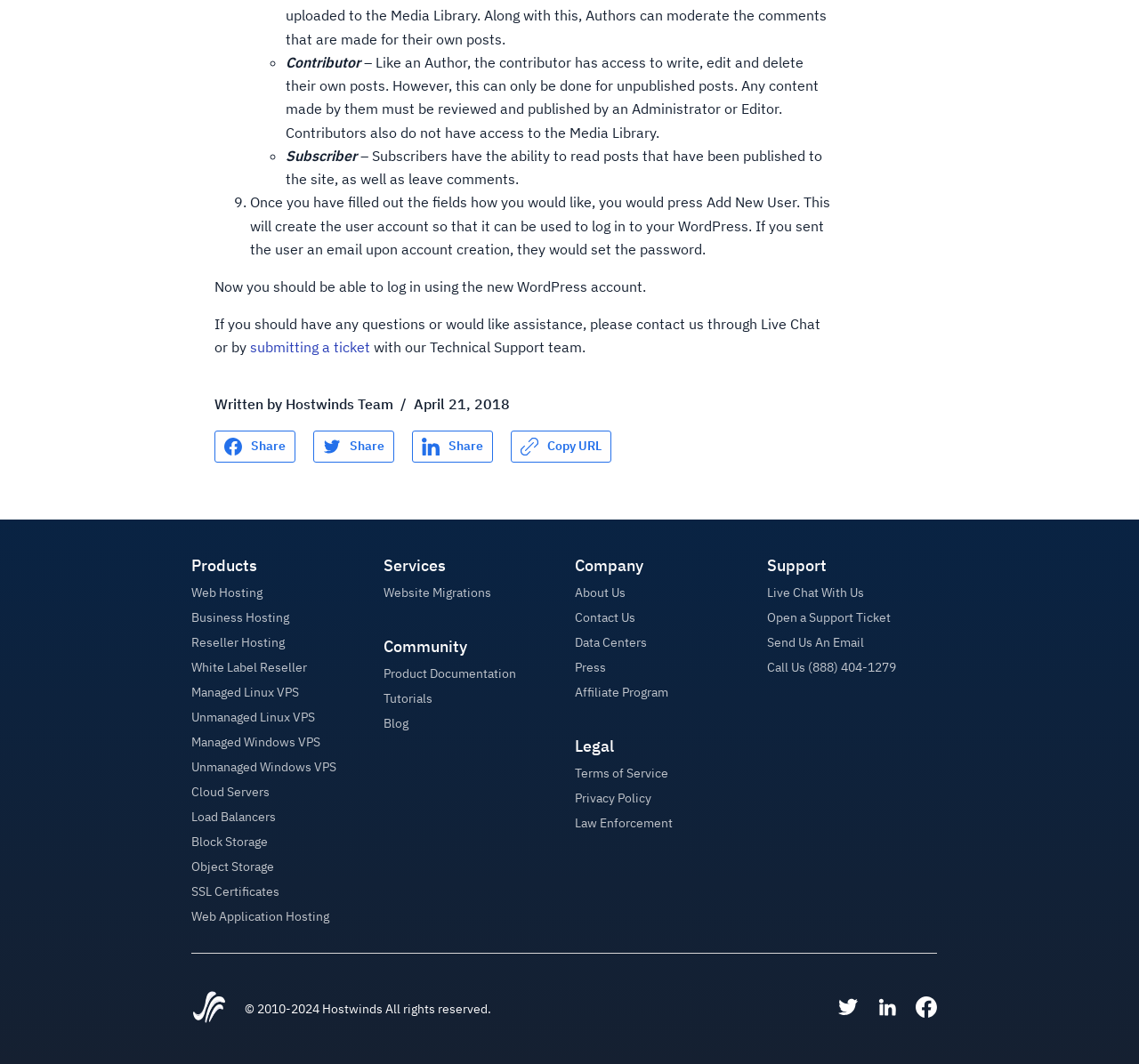Find the bounding box coordinates for the HTML element described in this sentence: "Affiliate Program". Provide the coordinates as four float numbers between 0 and 1, in the format [left, top, right, bottom].

[0.505, 0.634, 0.587, 0.658]